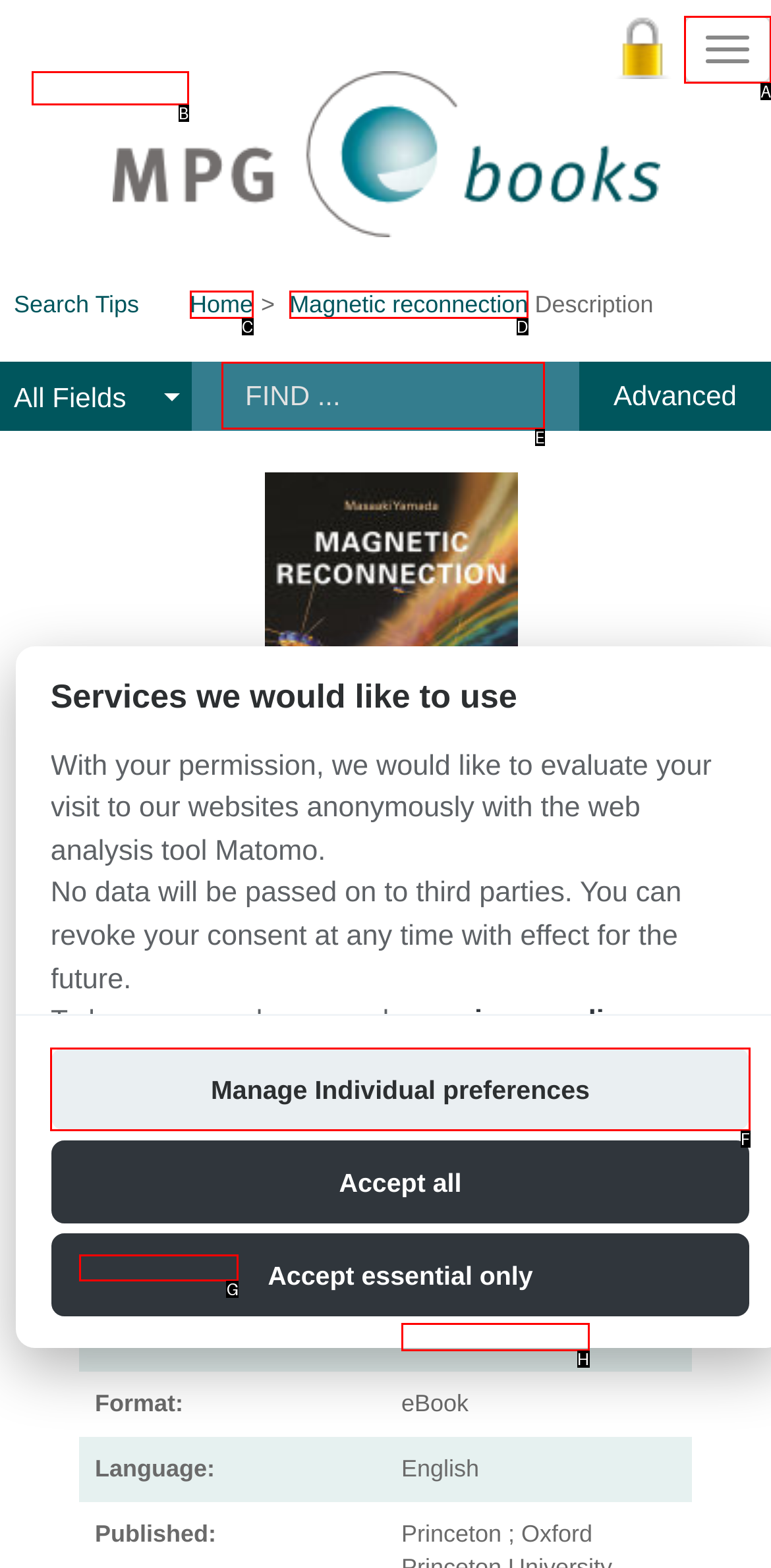Tell me which option I should click to complete the following task: Read the full description of the book Answer with the option's letter from the given choices directly.

G